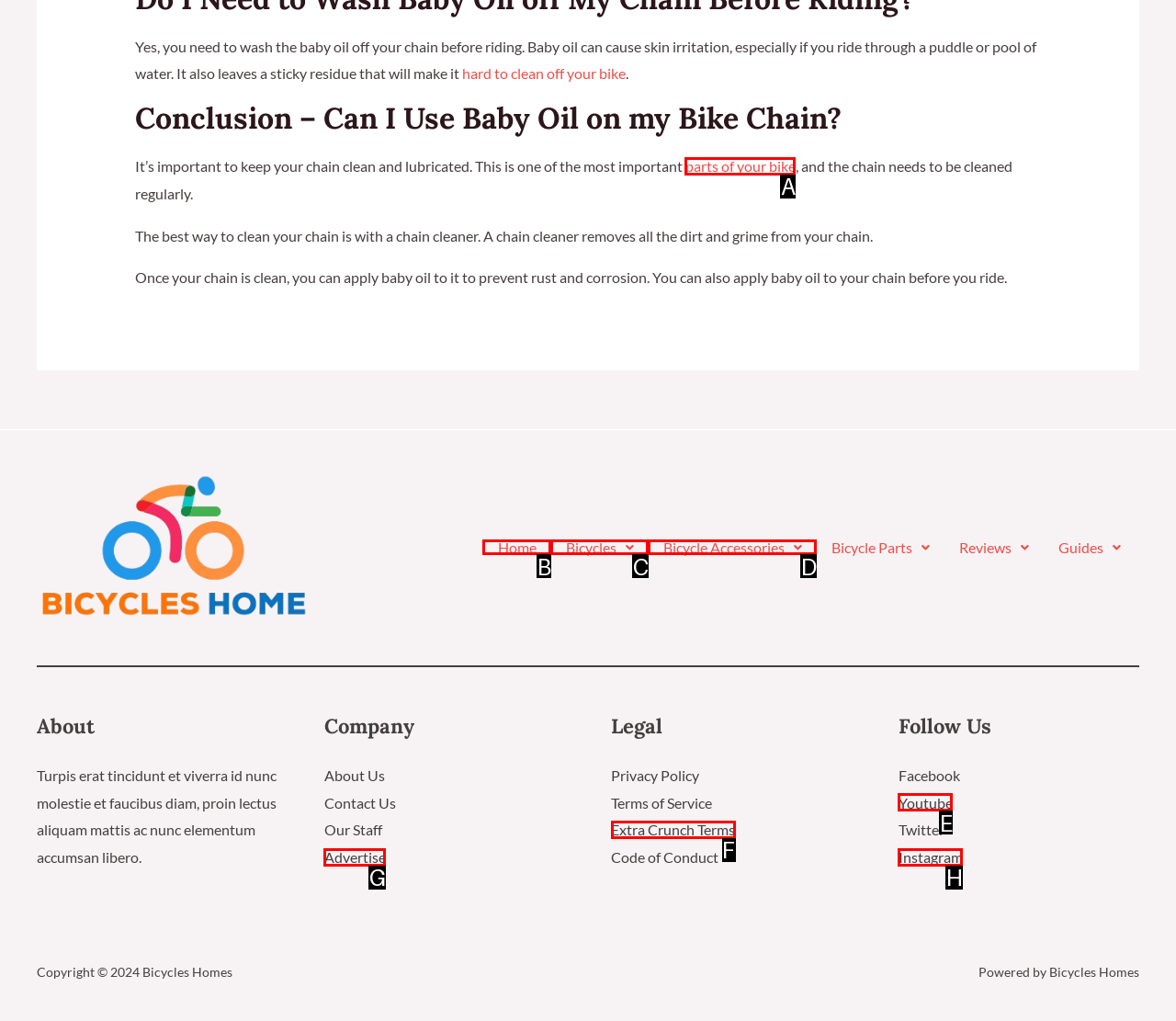Identify the HTML element that best fits the description: Instagram. Respond with the letter of the corresponding element.

H